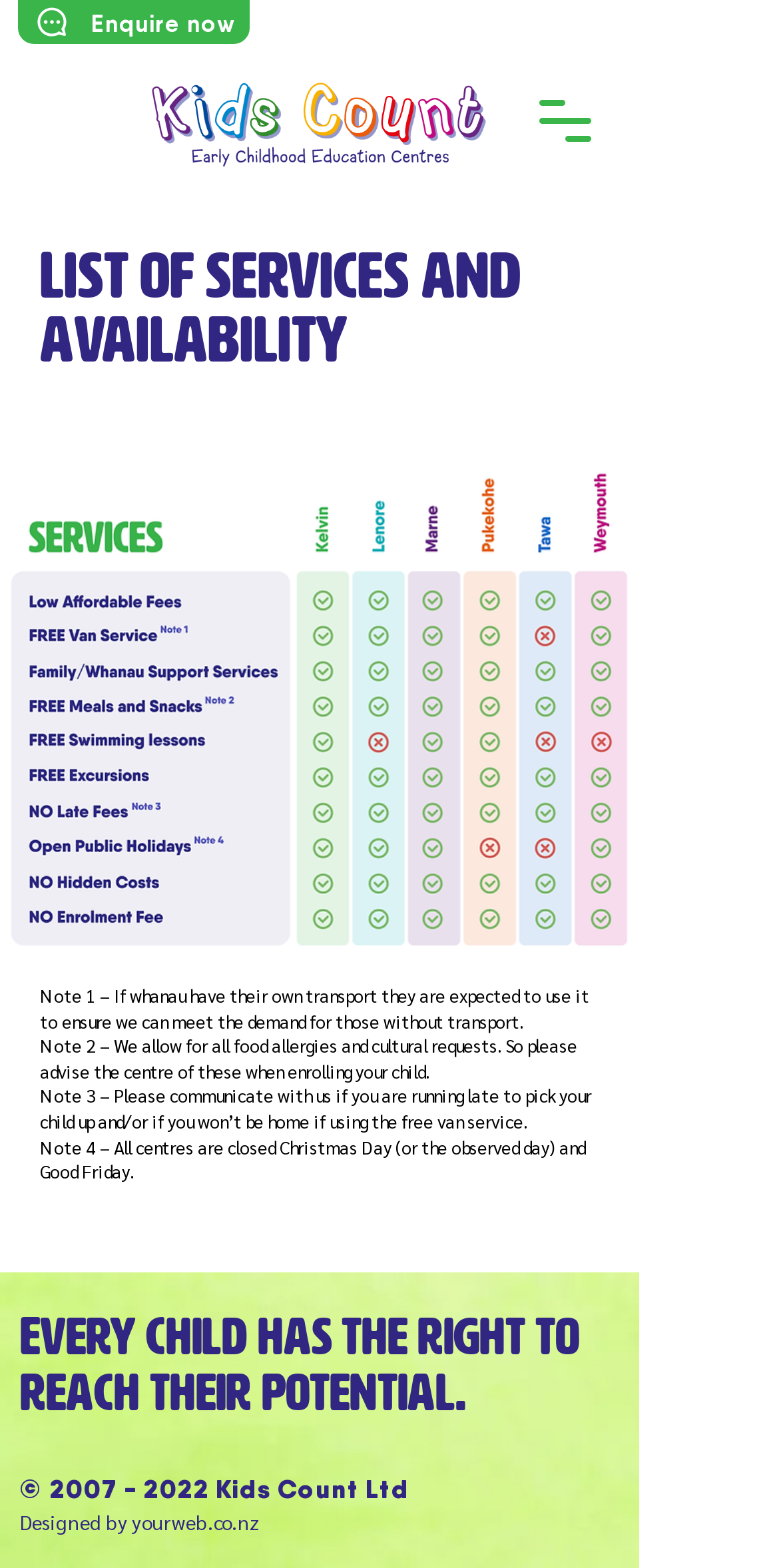Answer the question in one word or a short phrase:
How many centres are mentioned on the webpage?

At least 2